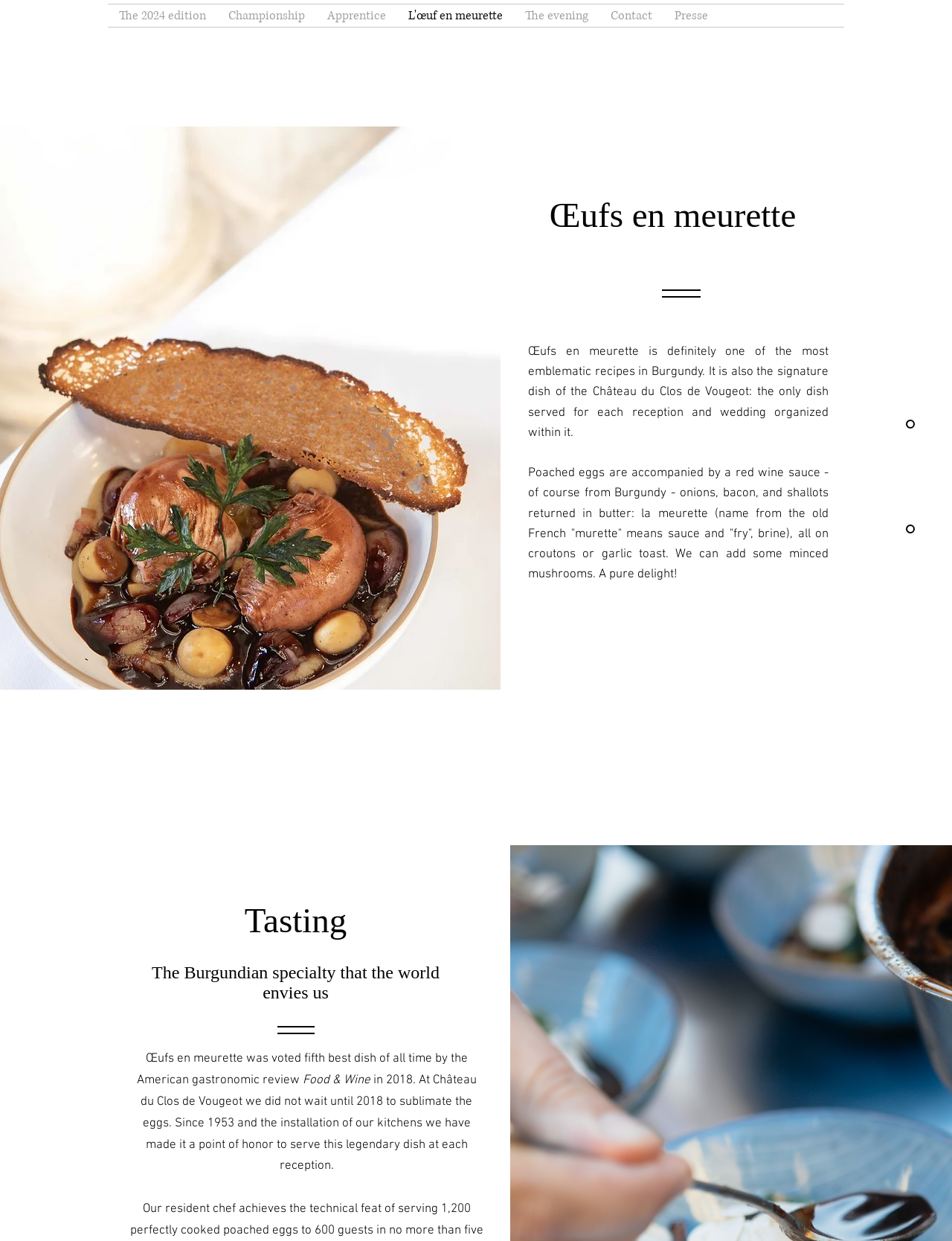Construct a comprehensive caption that outlines the webpage's structure and content.

The webpage is about Œuf en meurette, a traditional French recipe from Burgundy. At the top, there is a navigation menu with links to different sections of the website, including "The 2024 edition", "Championship", "Apprentice", "L'œuf en meurette", "The evening", "Contact", and "Presse". 

Below the navigation menu, there is a heading "Œufs en meurette" followed by a paragraph of text that describes the dish as one of the most emblematic recipes in Burgundy, served at the Château du Clos de Vougeot for receptions and weddings. 

Next to the text, there is an image related to the dish. The text continues to describe the ingredients and preparation of Œuf en meurette, including poached eggs, red wine sauce, onions, bacon, and shallots. 

Further down, there is a link to "Discover the recipe" and a section titled "Le plat" with an image. 

On the left side of the page, there is a region titled "Le plat" with a heading "Tasting" and another heading "The Burgundian specialty that the world envies us". 

Below these headings, there are three paragraphs of text that discuss the popularity of Œuf en meurette, including its ranking as the fifth-best dish of all time by the American gastronomic review Food & Wine in 2018. The text also mentions that the Château du Clos de Vougeot has been serving the dish since 1953.